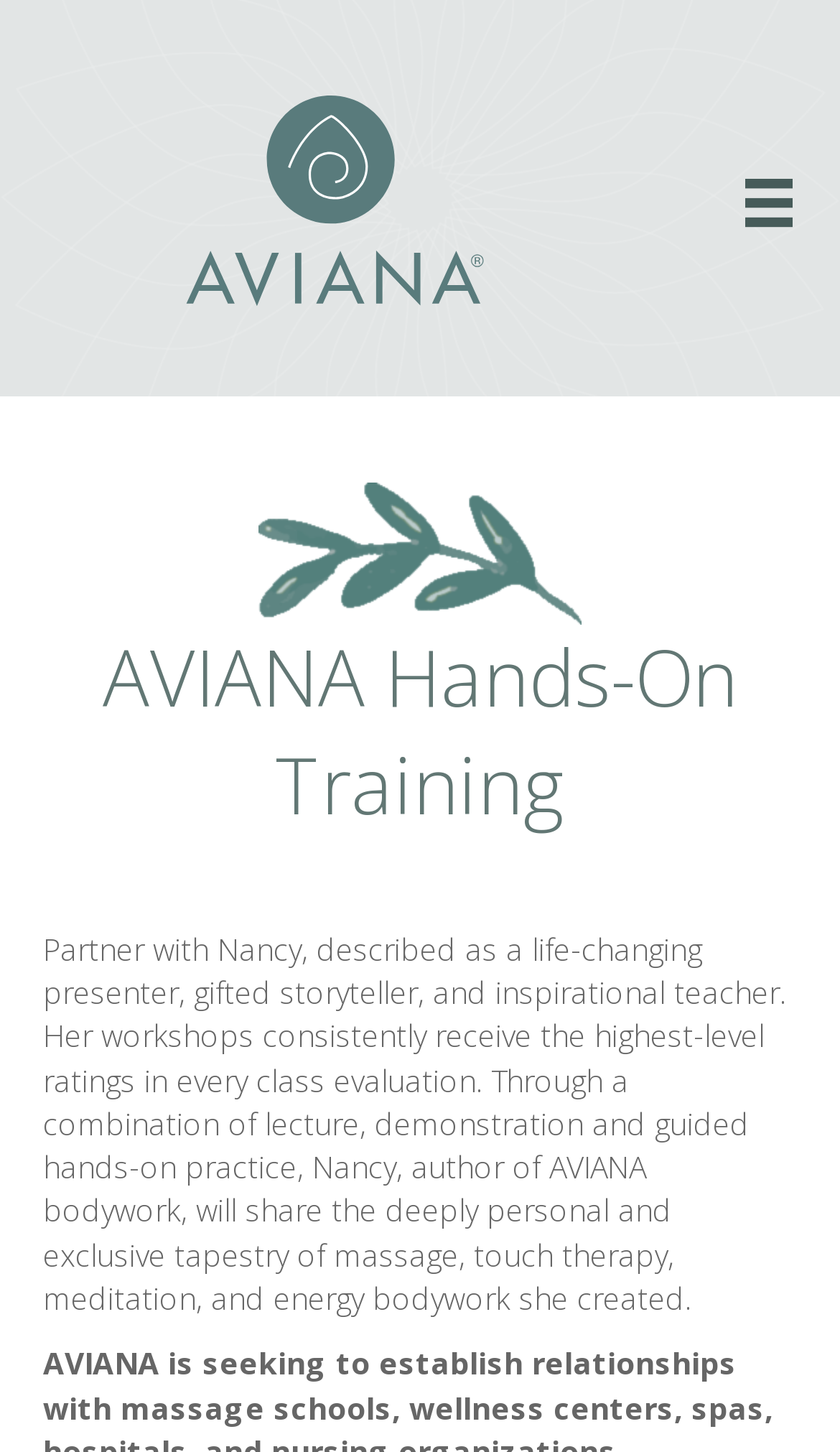What is the format of the workshop?
Based on the image, answer the question with a single word or brief phrase.

Lecture, demonstration, and guided hands-on practice